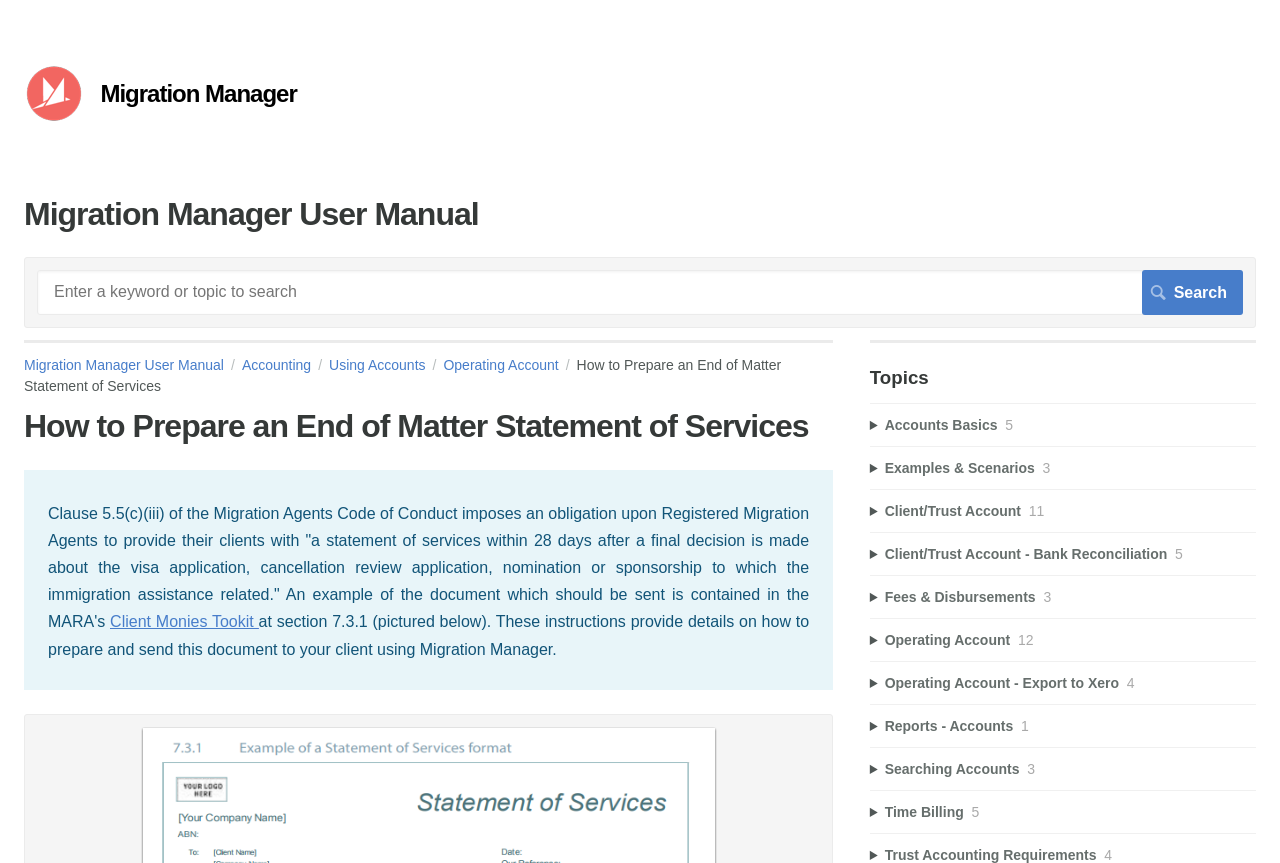What is the link below the introduction text?
Answer with a single word or short phrase according to what you see in the image.

Client Monies Toolkit